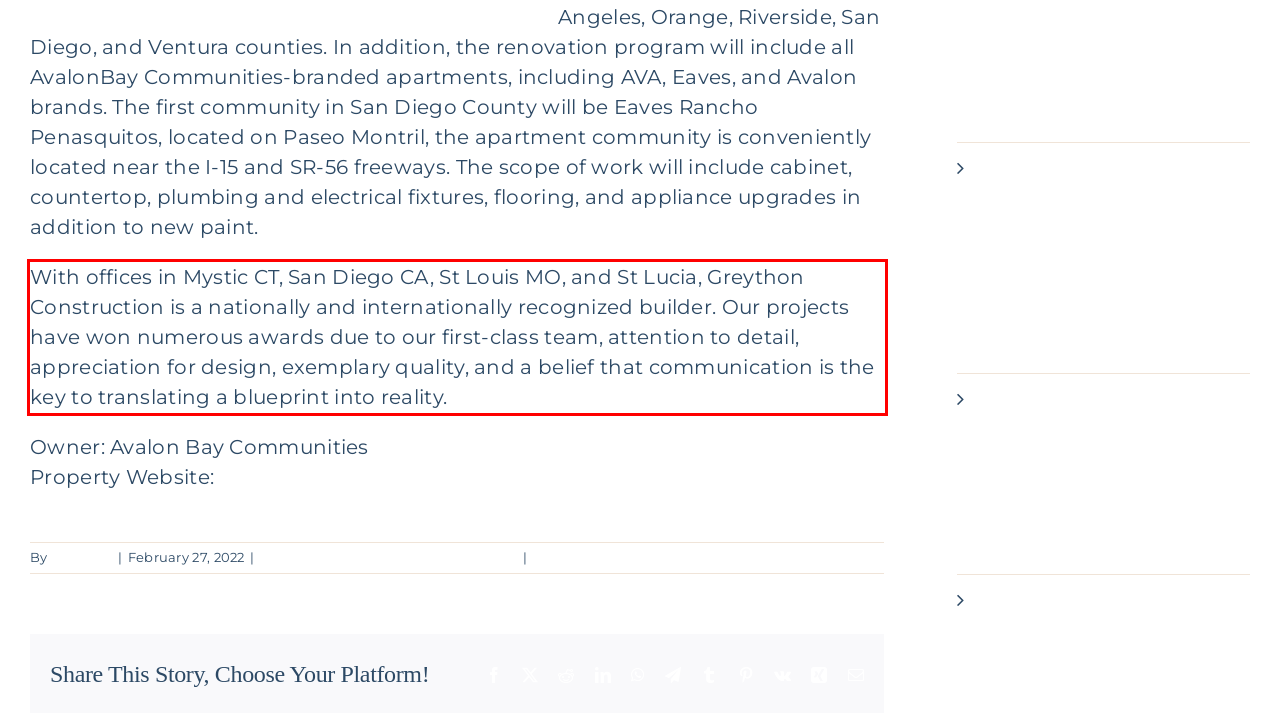Identify and extract the text within the red rectangle in the screenshot of the webpage.

With offices in Mystic CT, San Diego CA, St Louis MO, and St Lucia, Greython Construction is a nationally and internationally recognized builder. Our projects have won numerous awards due to our first-class team, attention to detail, appreciation for design, exemplary quality, and a belief that communication is the key to translating a blueprint into reality.